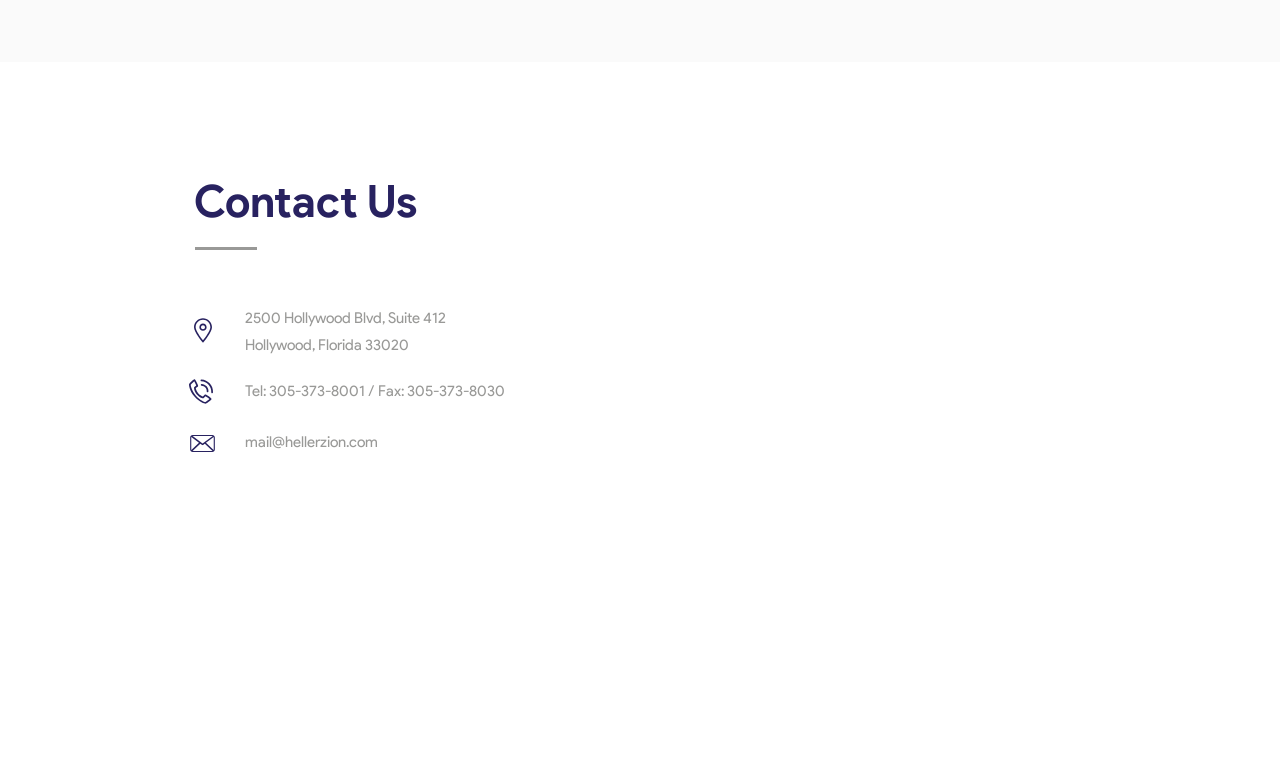What is the city of the contact?
Refer to the image and provide a one-word or short phrase answer.

Hollywood